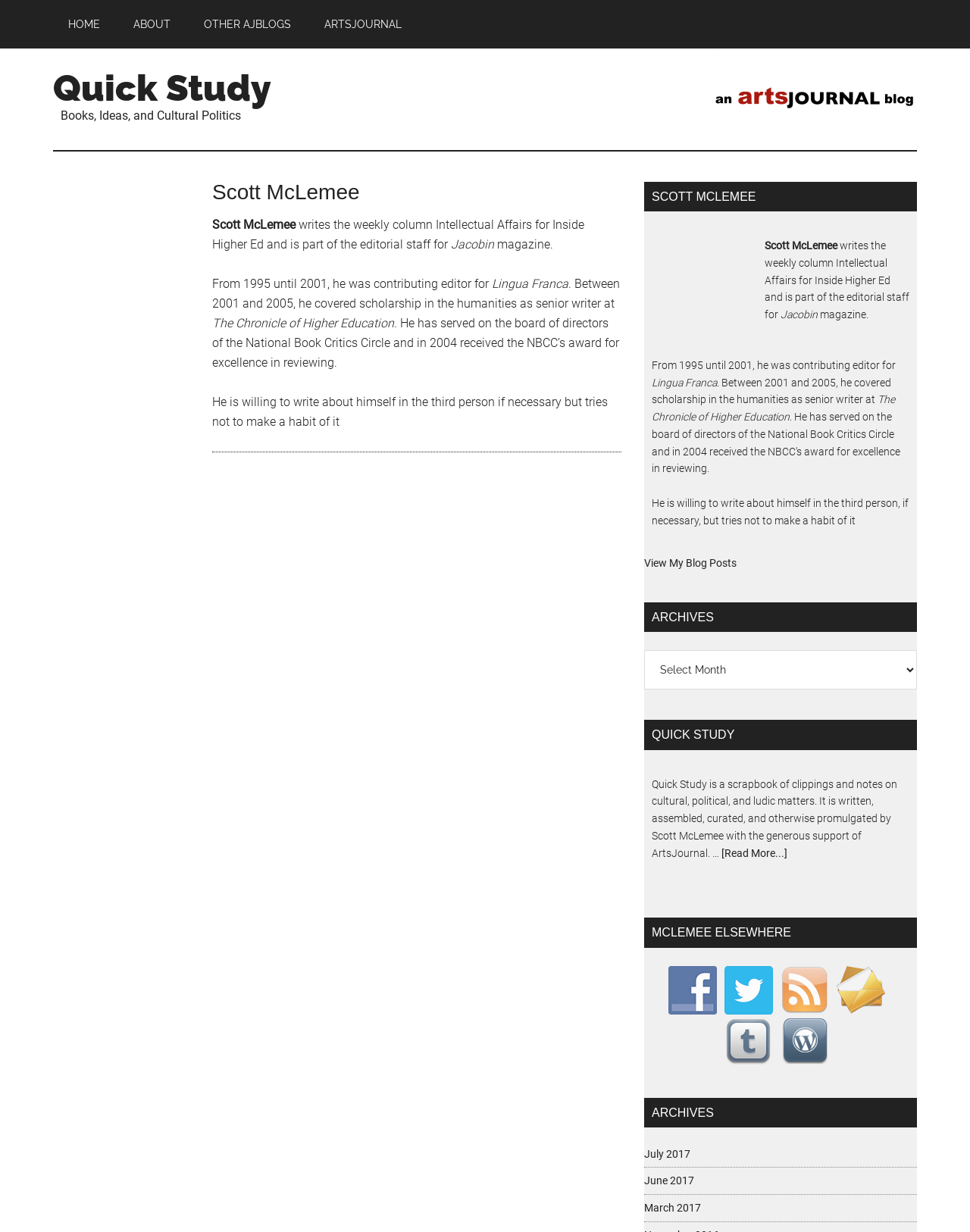What is the name of the column written by the author?
Respond with a short answer, either a single word or a phrase, based on the image.

Intellectual Affairs